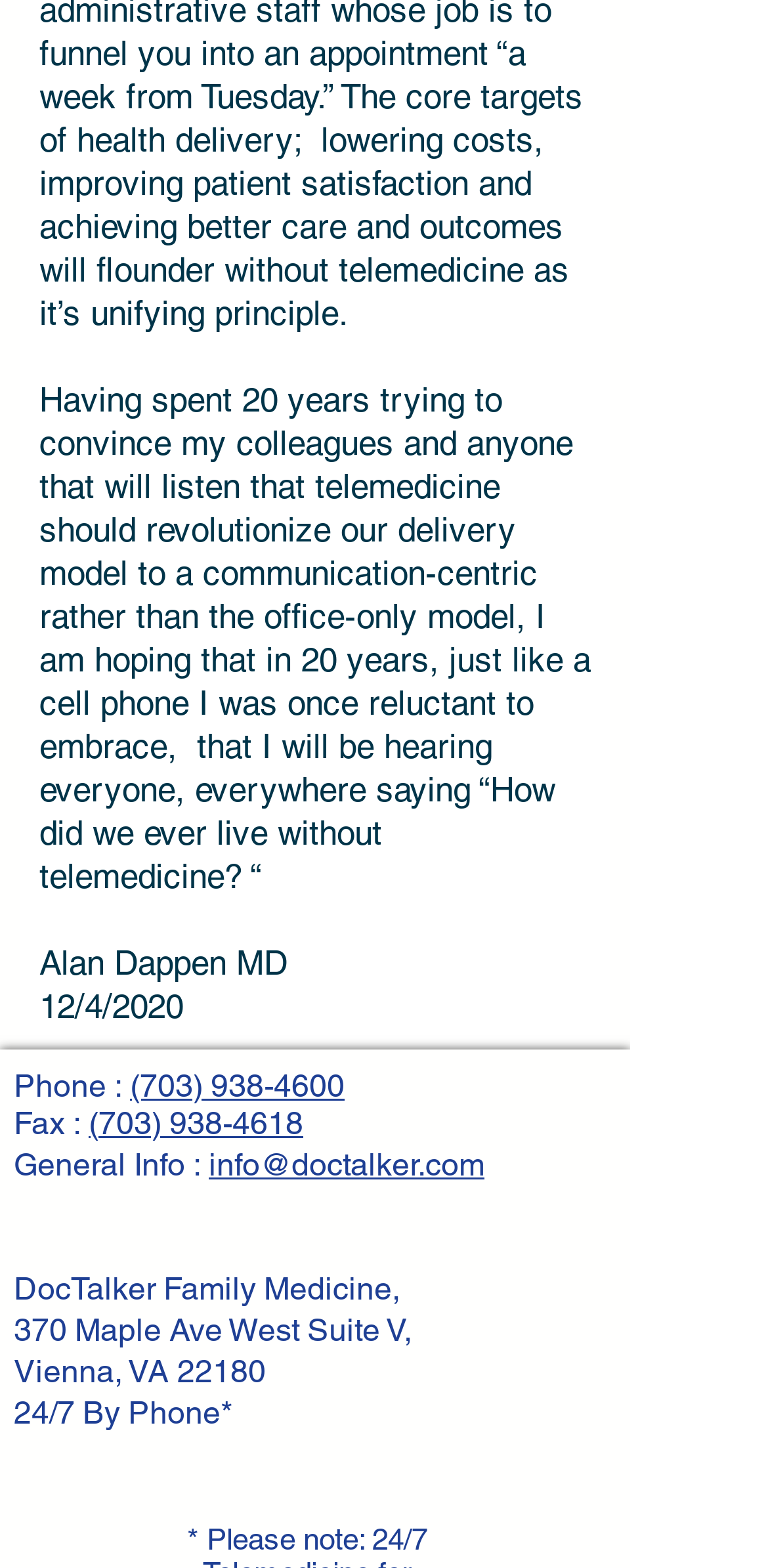What is the address of the doctor's office?
Answer the question with as much detail as you can, using the image as a reference.

The address of the doctor's office is mentioned in the text '370 Maple Ave West Suite V, Vienna, VA 22180' which is located in the contact information section of the webpage.